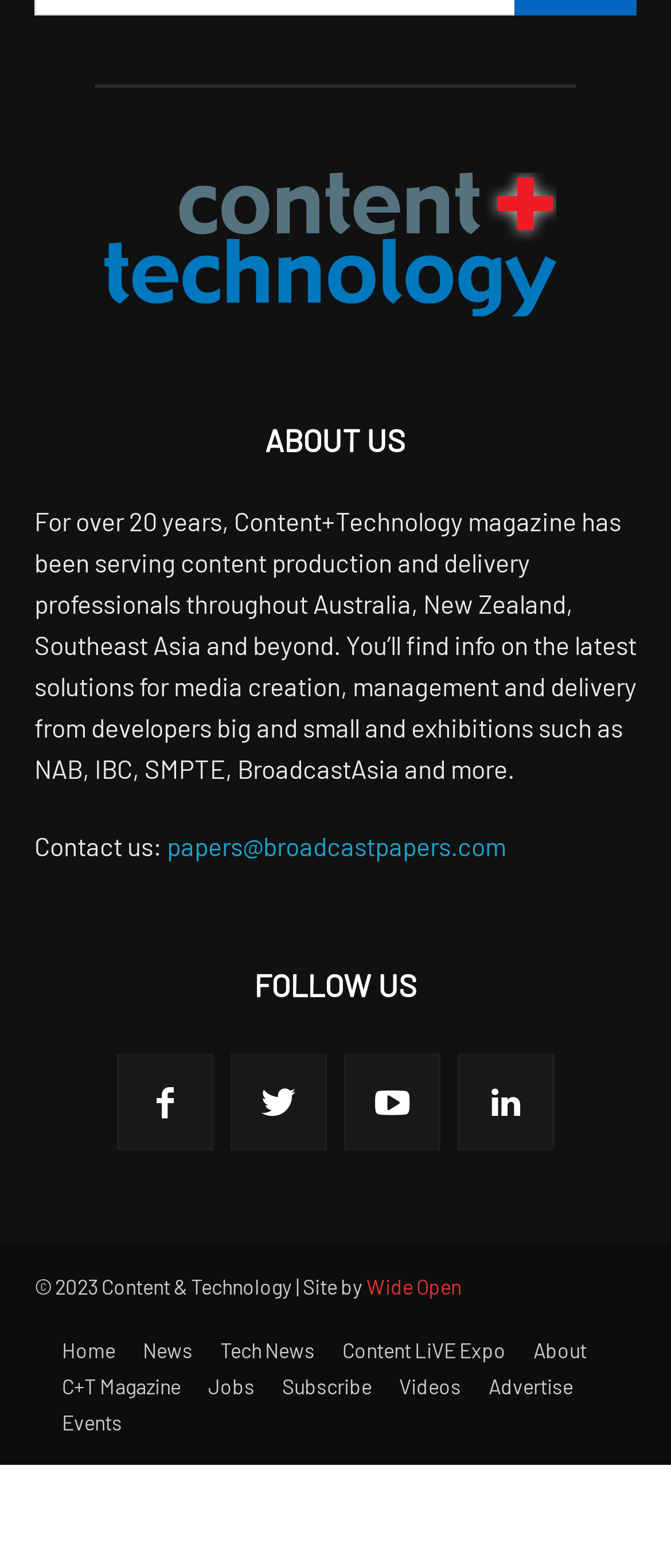Find the bounding box coordinates of the element's region that should be clicked in order to follow the given instruction: "Visit the 'C+T Magazine' page". The coordinates should consist of four float numbers between 0 and 1, i.e., [left, top, right, bottom].

[0.092, 0.876, 0.269, 0.891]